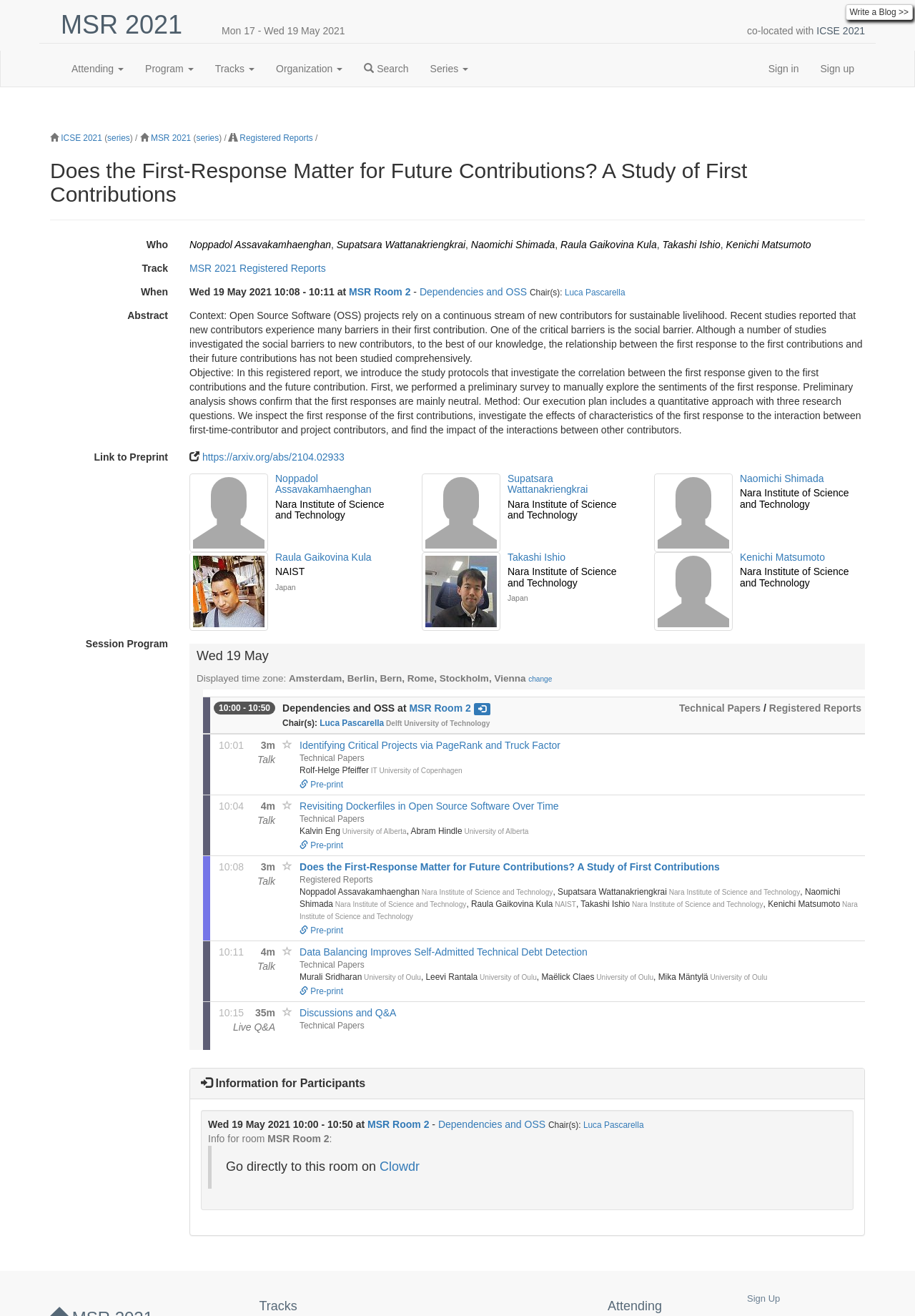Identify the bounding box coordinates of the area that should be clicked in order to complete the given instruction: "Read the abstract of the paper". The bounding box coordinates should be four float numbers between 0 and 1, i.e., [left, top, right, bottom].

[0.207, 0.235, 0.943, 0.277]